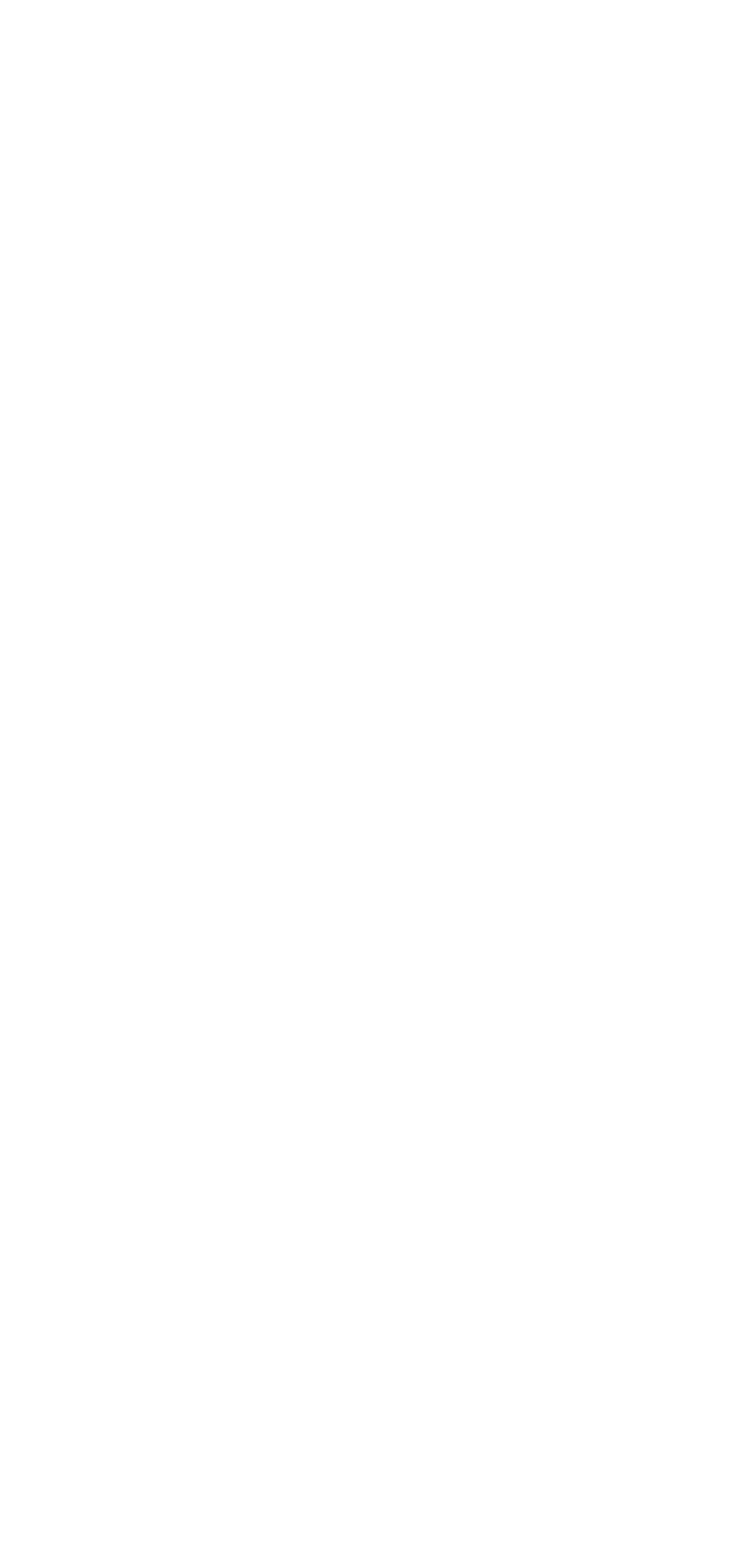Please identify the bounding box coordinates of the element I should click to complete this instruction: 'Leave a comment'. The coordinates should be given as four float numbers between 0 and 1, like this: [left, top, right, bottom].

[0.051, 0.425, 0.949, 0.465]